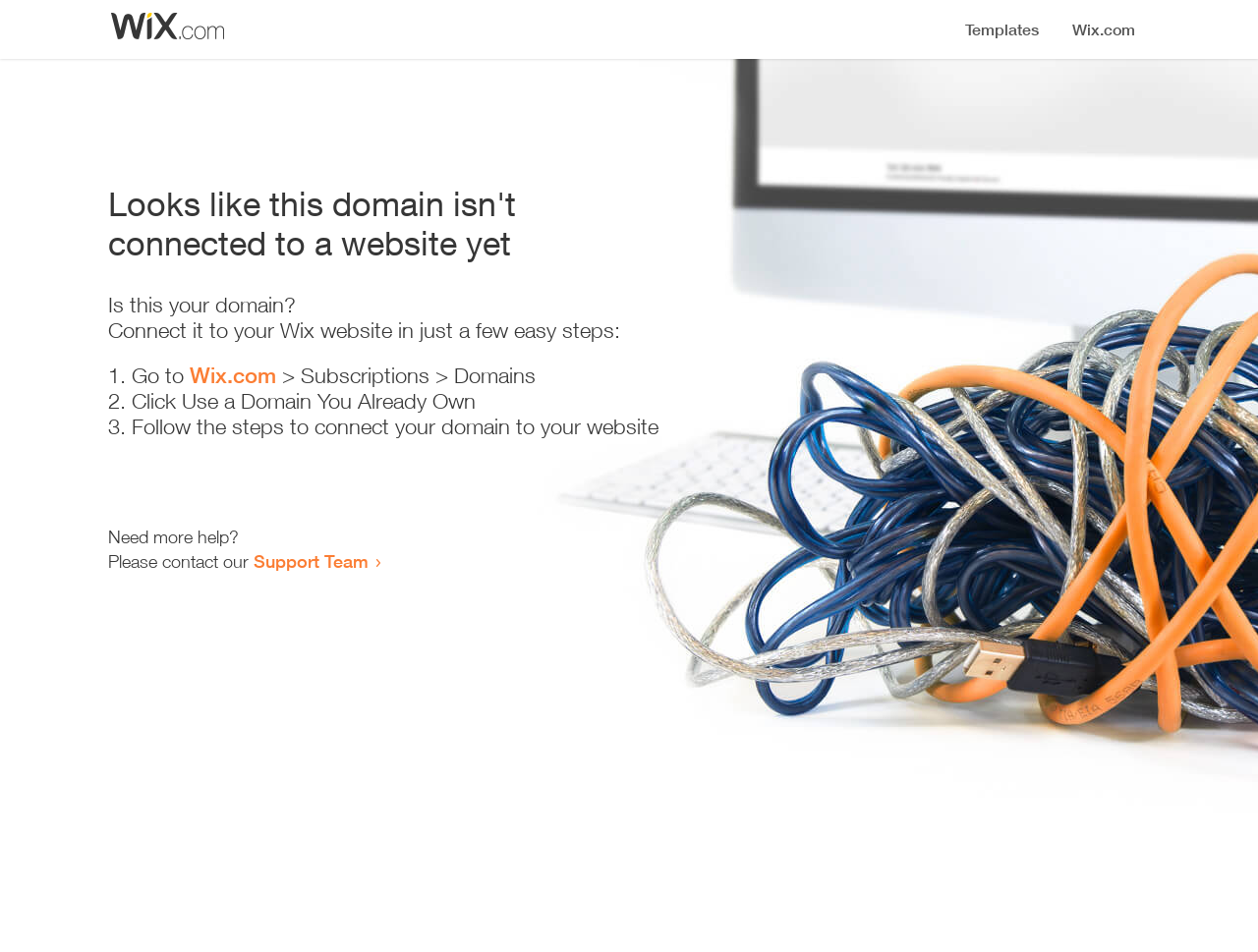Please find the bounding box coordinates (top-left x, top-left y, bottom-right x, bottom-right y) in the screenshot for the UI element described as follows: Wix.com

[0.151, 0.381, 0.22, 0.408]